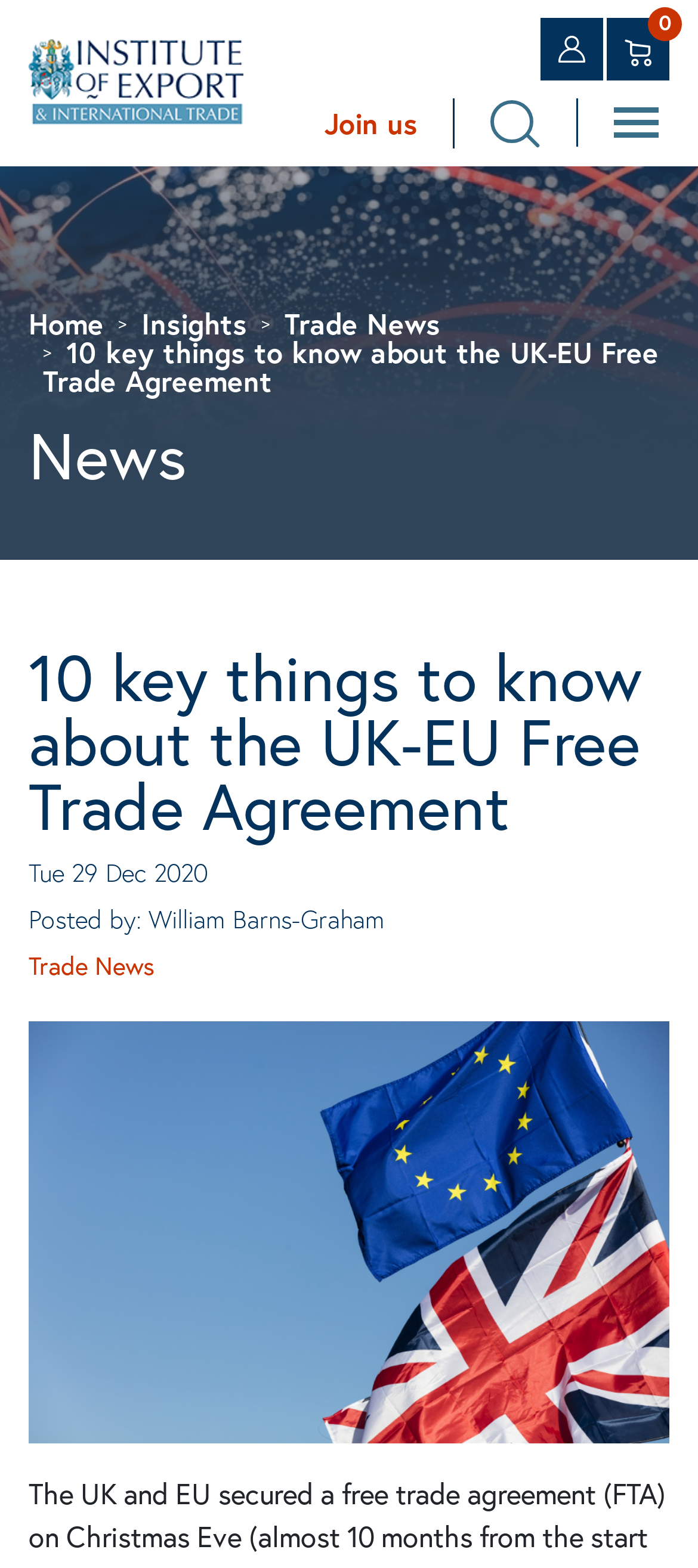Who is the author of the news article?
Based on the visual details in the image, please answer the question thoroughly.

I located a StaticText element with the text 'Posted by: William Barns-Graham' on the webpage, which reveals the author of the news article.